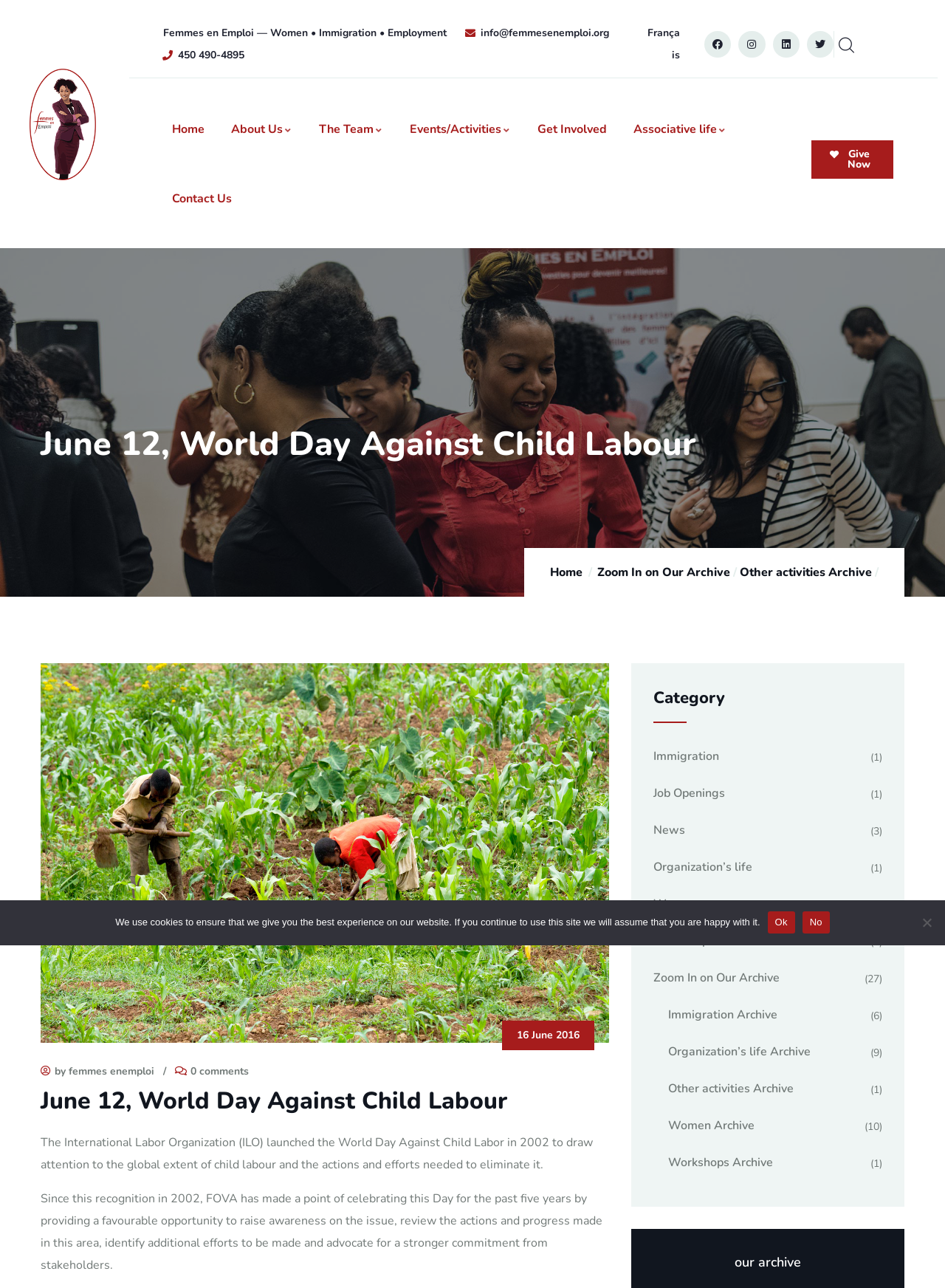Determine the main headline of the webpage and provide its text.

June 12, World Day Against Child Labour